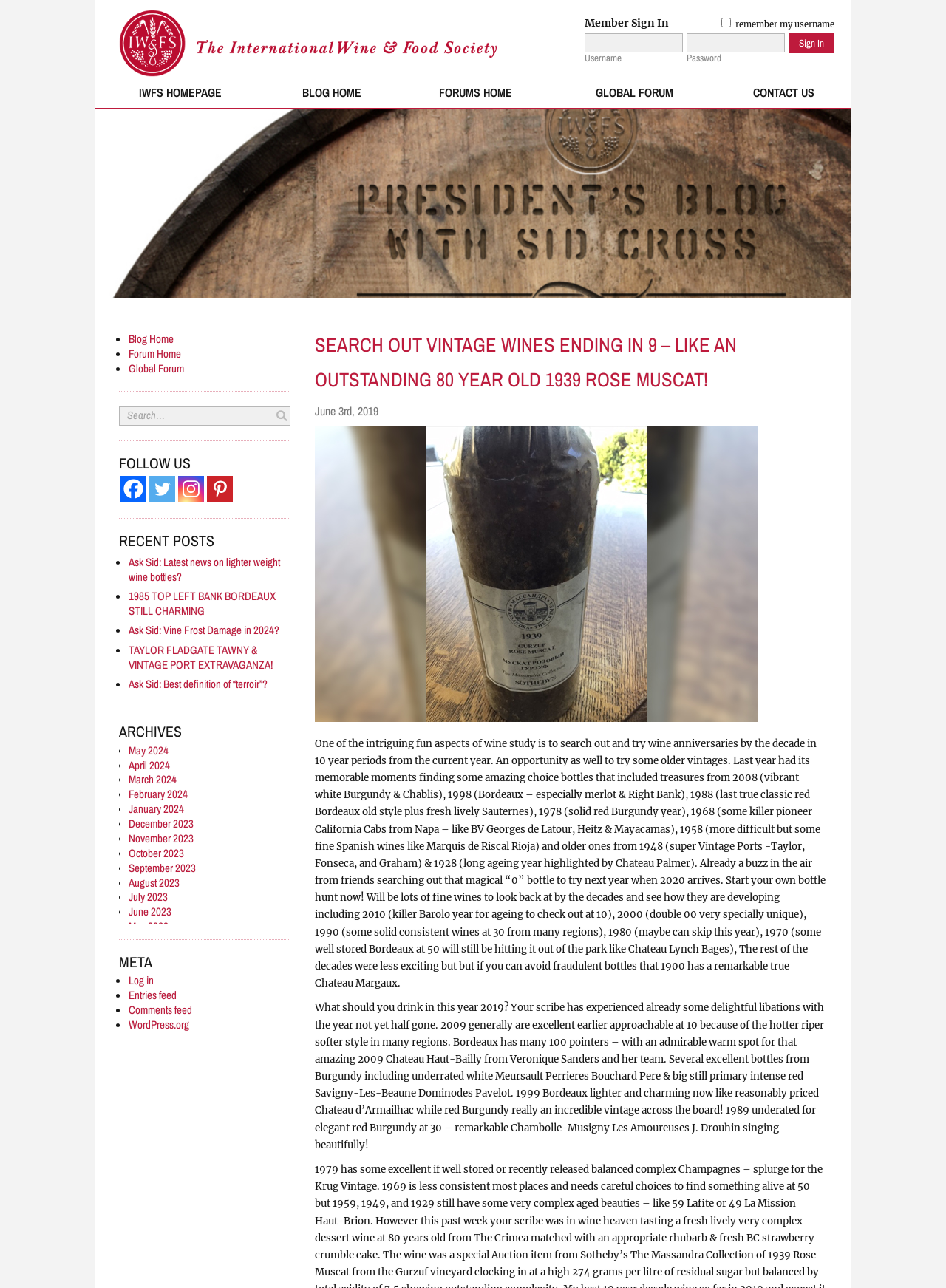Can you find the bounding box coordinates for the element to click on to achieve the instruction: "Follow us on Facebook"?

[0.127, 0.37, 0.155, 0.39]